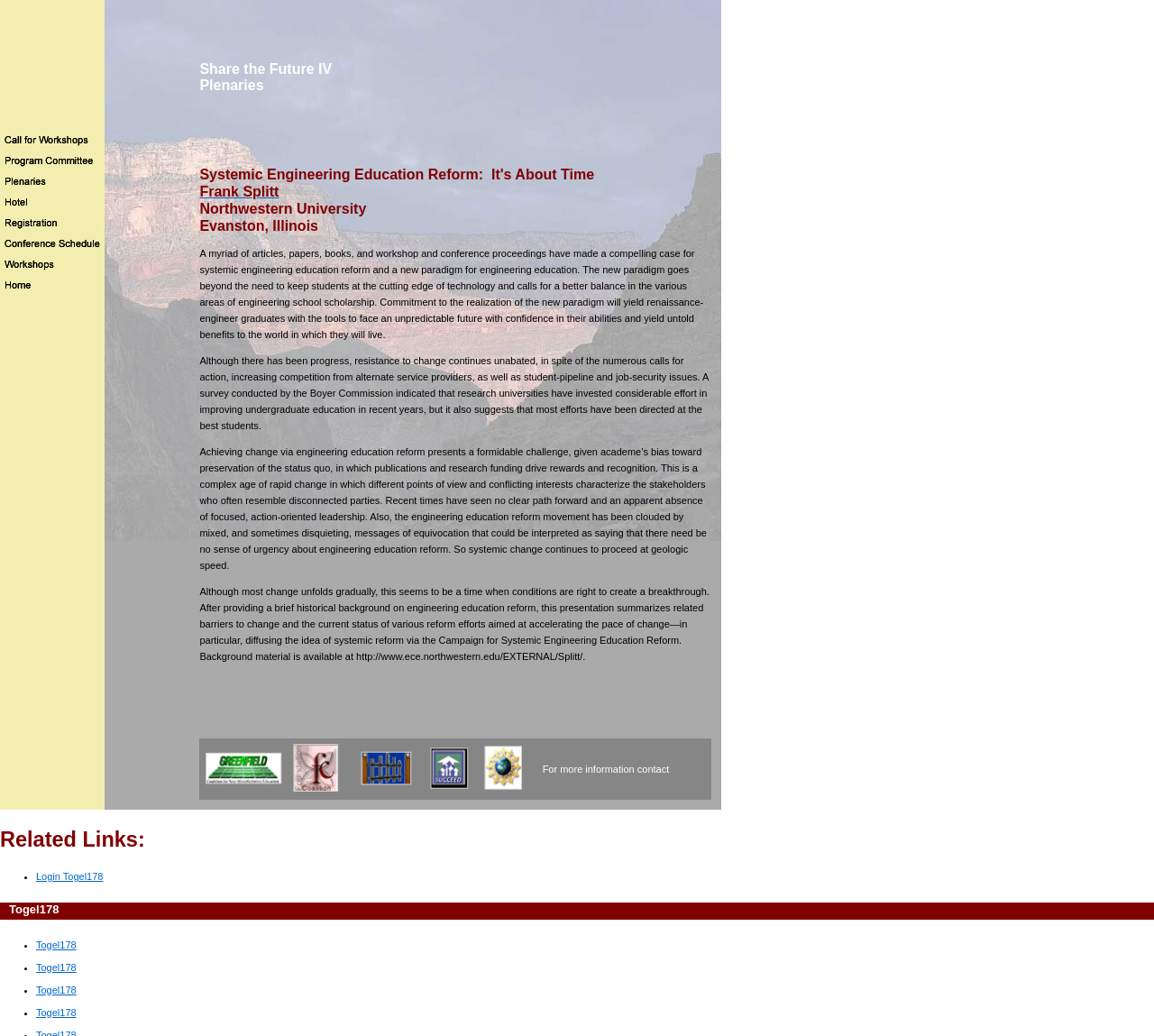What is the link to the background material?
From the image, provide a succinct answer in one word or a short phrase.

http://www.ece.northwestern.edu/EXTERNAL/Splitt/